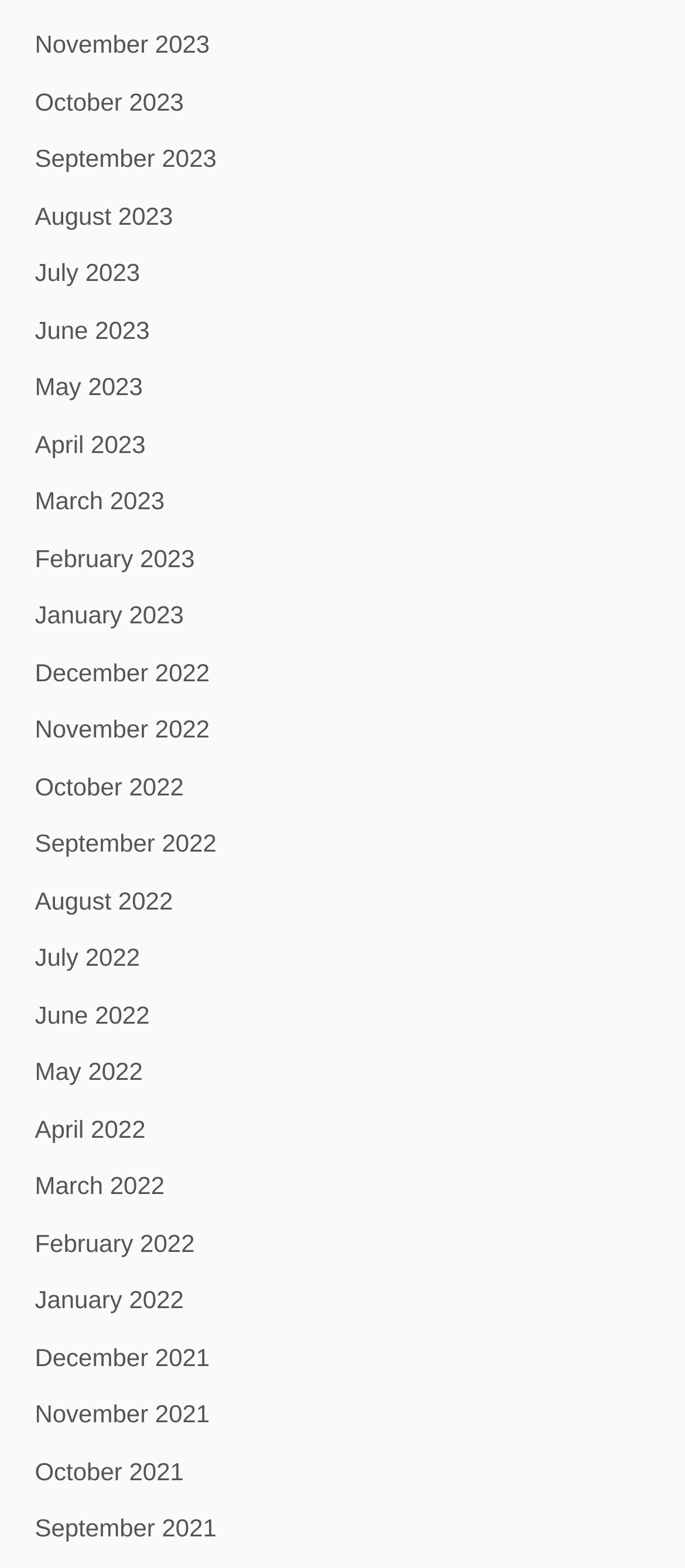Locate the bounding box coordinates of the element I should click to achieve the following instruction: "View November 2023".

[0.051, 0.019, 0.306, 0.042]